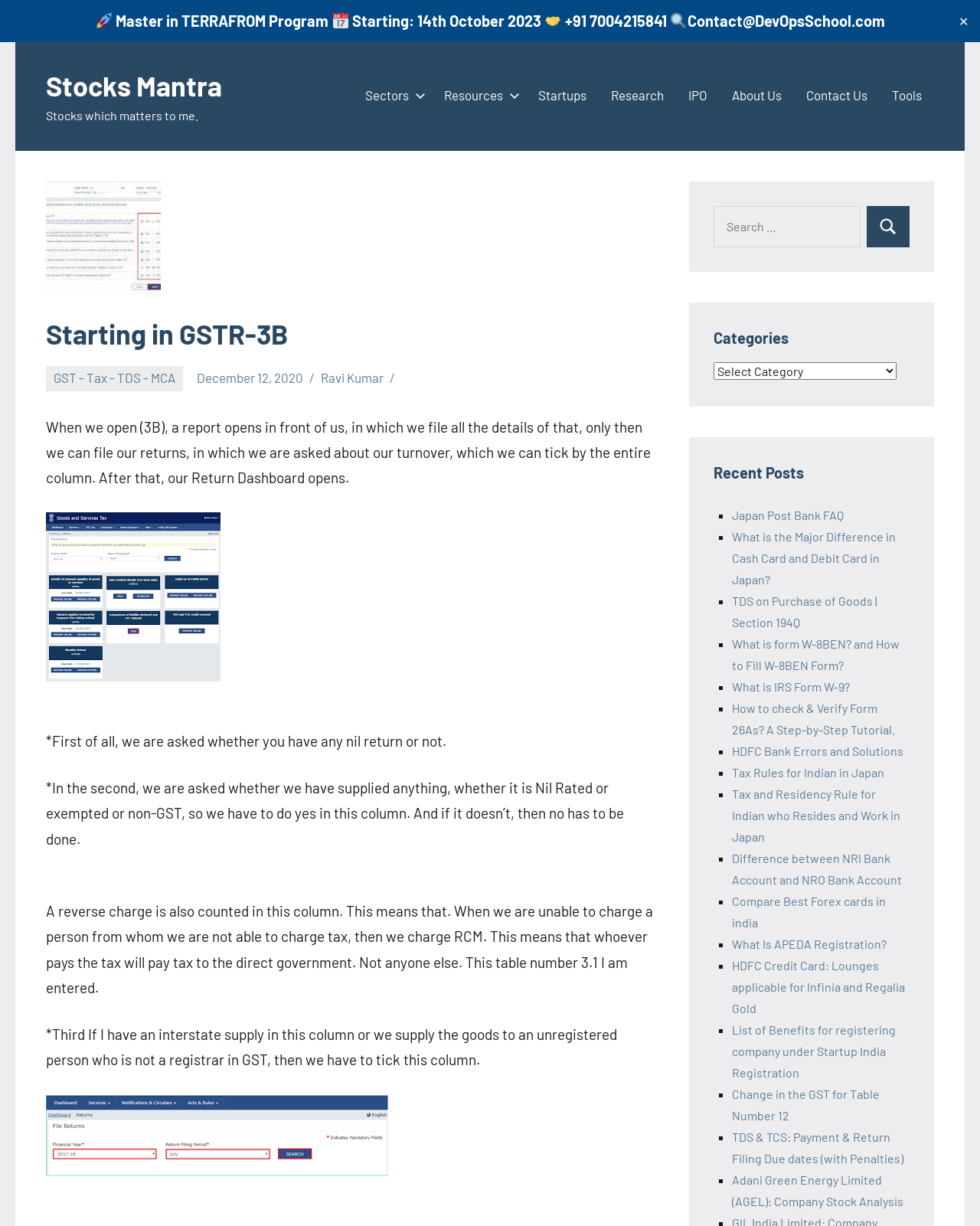Identify the bounding box coordinates for the element that needs to be clicked to fulfill this instruction: "Select a category". Provide the coordinates in the format of four float numbers between 0 and 1: [left, top, right, bottom].

[0.728, 0.296, 0.915, 0.31]